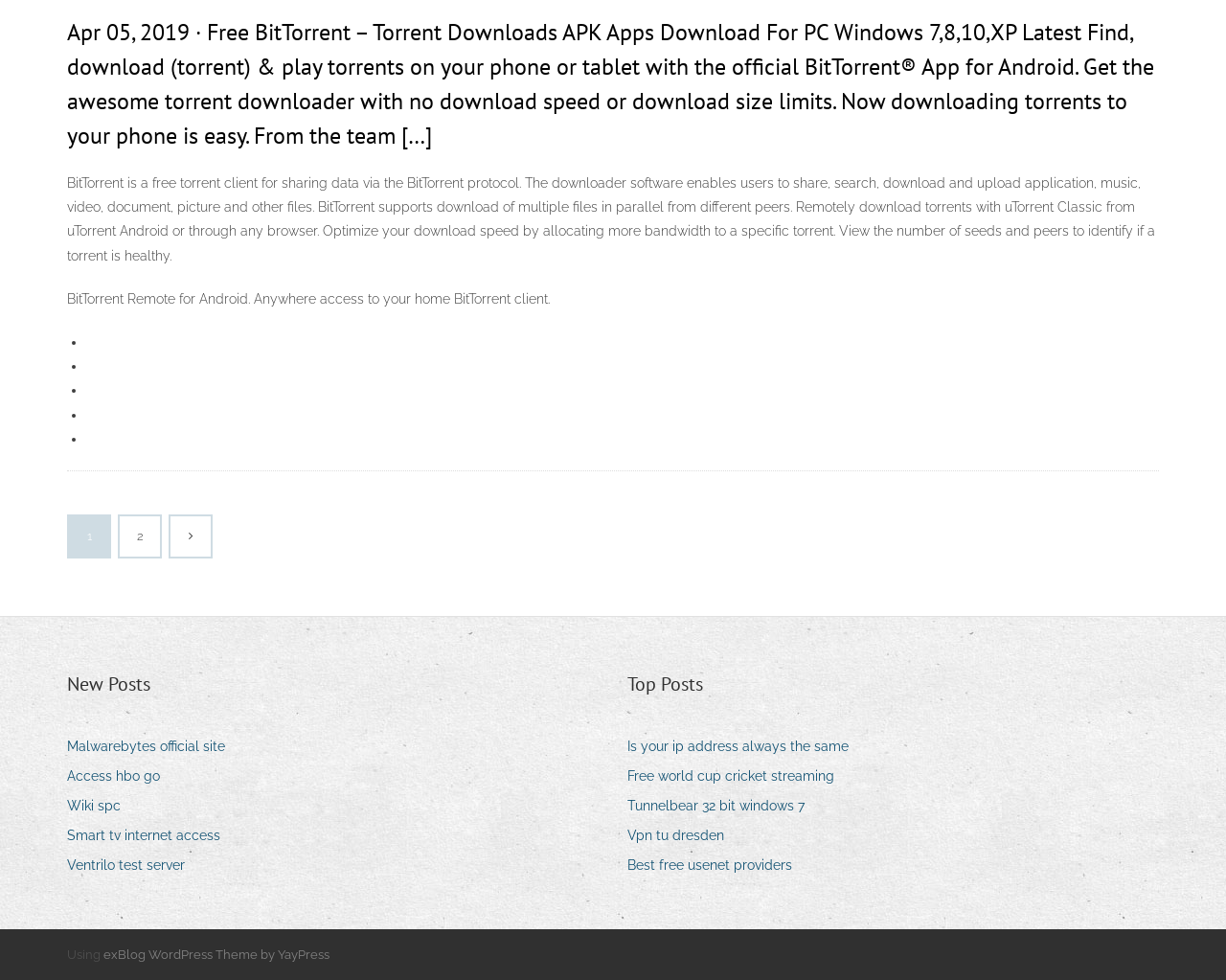Determine the bounding box for the UI element that matches this description: "Smart tv internet access".

[0.055, 0.84, 0.191, 0.867]